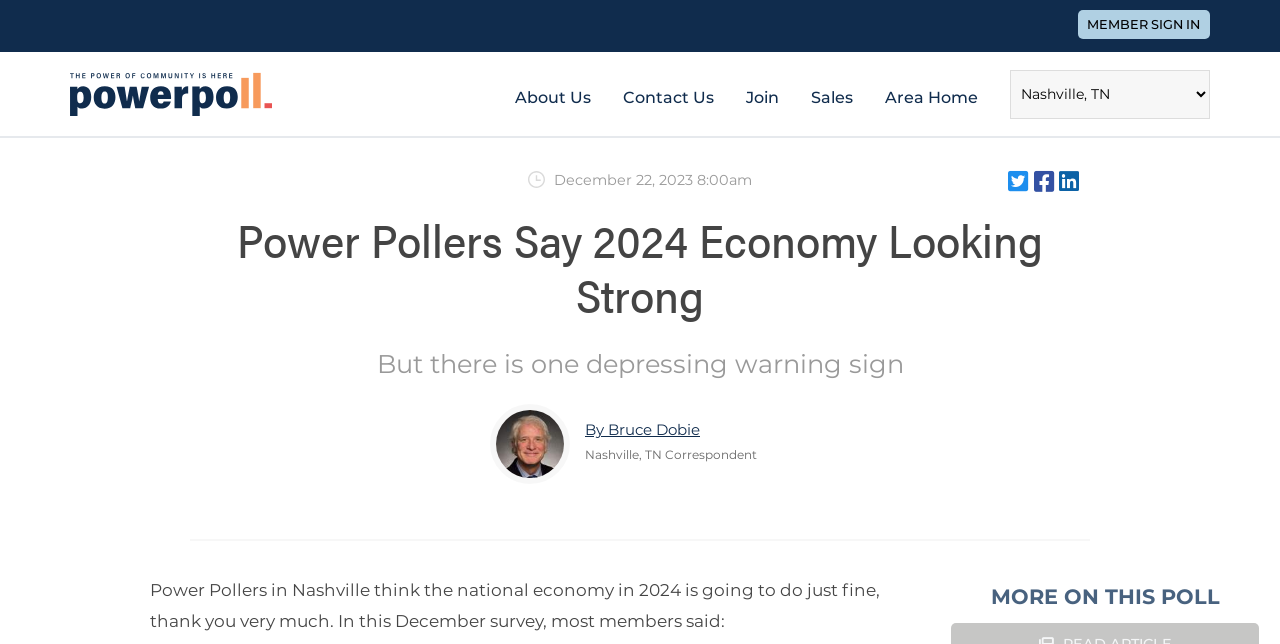What is the date of the article?
Please give a detailed and elaborate answer to the question.

I found the date of the article by looking at the static text element with the content 'December 22, 2023 8:00am' which is located at the top of the webpage.